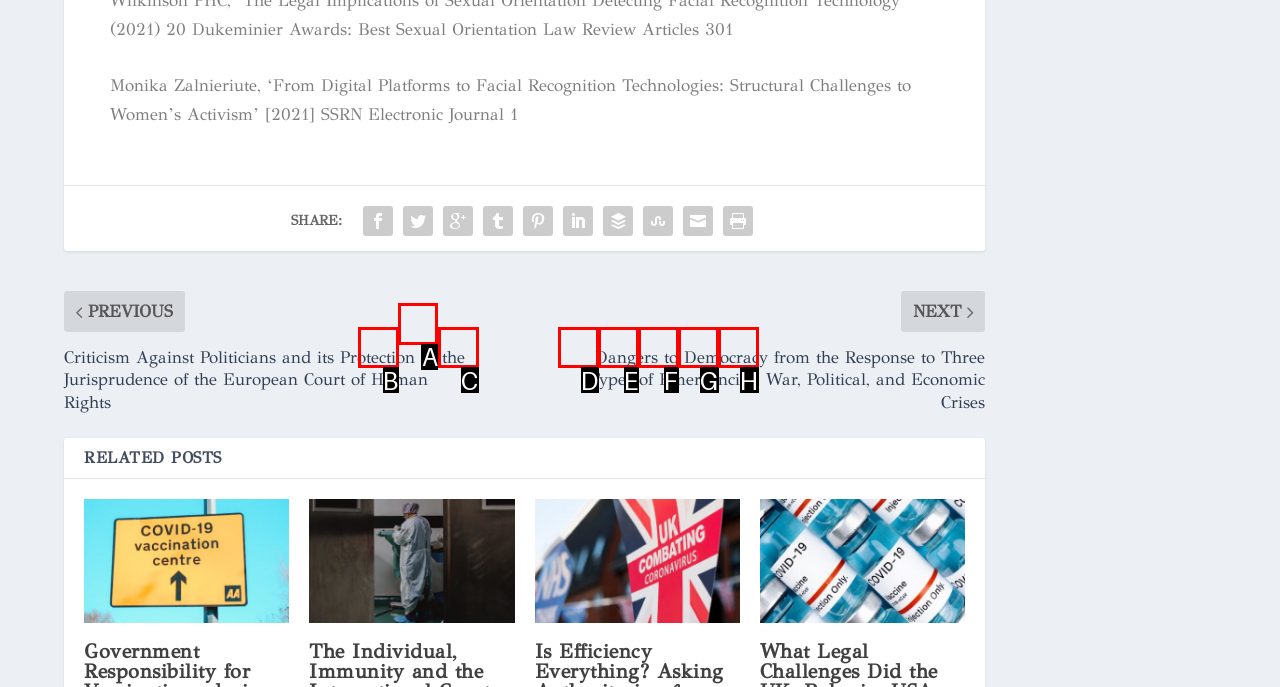Tell me which one HTML element you should click to complete the following task: Open Twitter share link
Answer with the option's letter from the given choices directly.

A